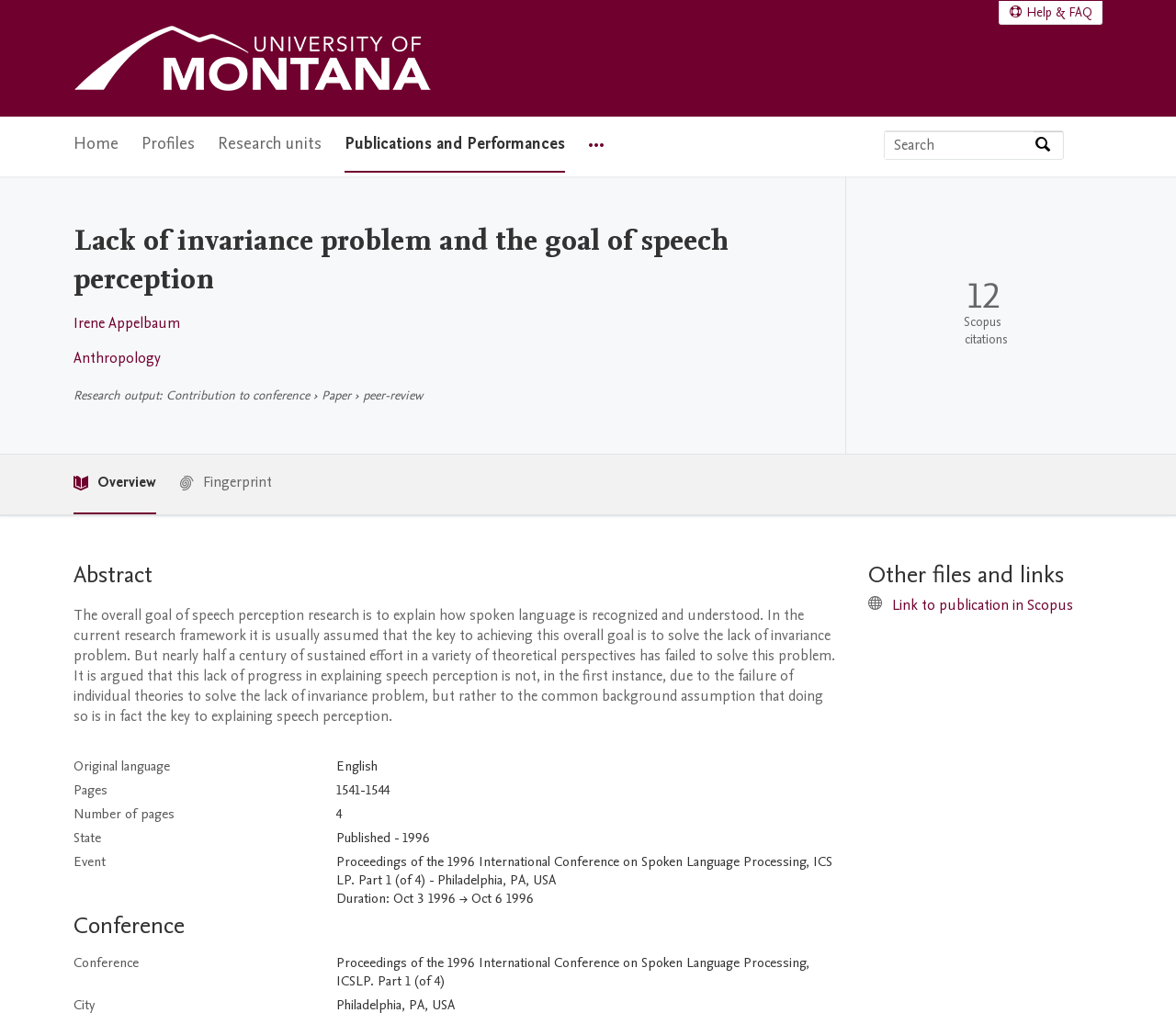Please specify the coordinates of the bounding box for the element that should be clicked to carry out this instruction: "View publication metrics". The coordinates must be four float numbers between 0 and 1, formatted as [left, top, right, bottom].

[0.719, 0.173, 0.93, 0.447]